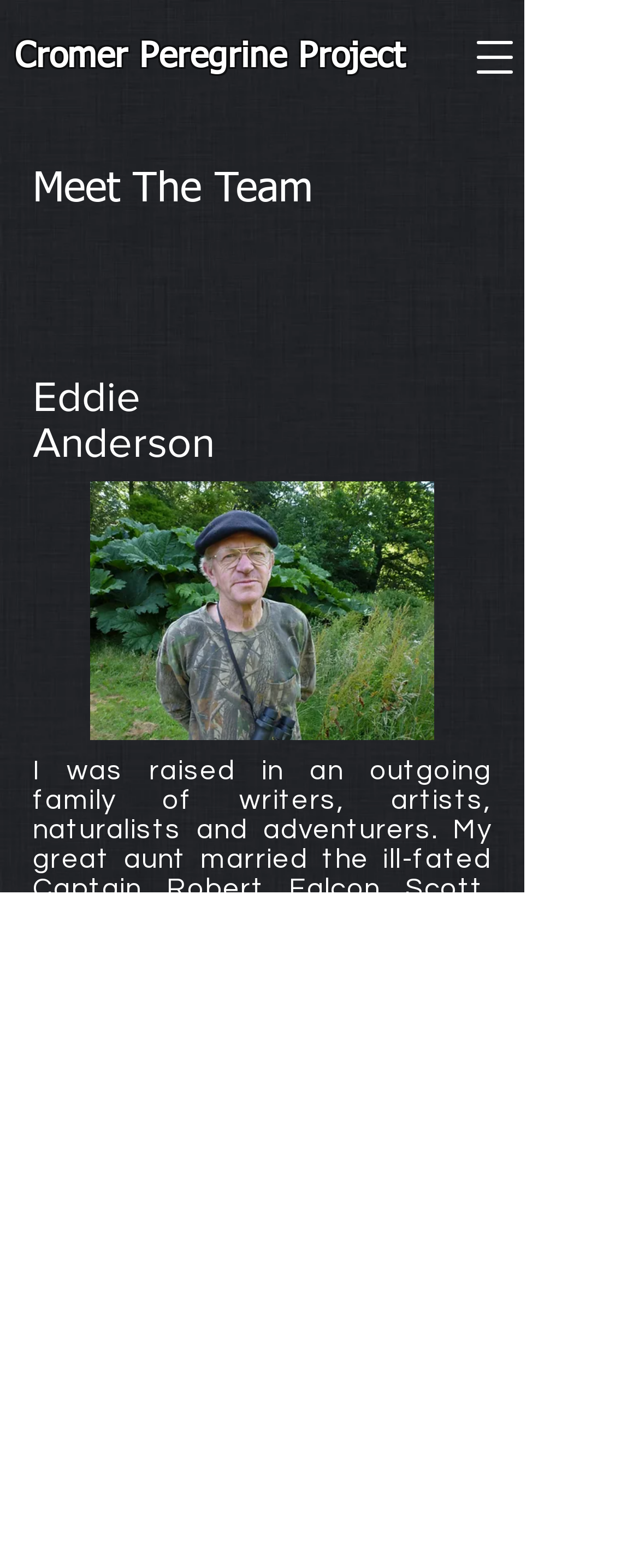Generate a thorough explanation of the webpage's elements.

The webpage is about the Cromer Peregrine Project, specifically the "Meet The Team" section. At the top left, there is a heading that displays the project's name, "Cromer Peregrine Project", with a link to the project's main page. Below this heading, there is a subheading "Meet The Team" in a smaller font size. 

On the top right, there is a button to open a navigation menu. 

The main content of the page is focused on a team member, Eddie Anderson. His name is displayed as a heading, and below it, there is a large image of him, taking up most of the width of the page. 

To the left of the image, there are two paragraphs of text describing Eddie Anderson. The first paragraph starts with "I was" and the second paragraph is a longer text about his family background and his interest in wildlife.